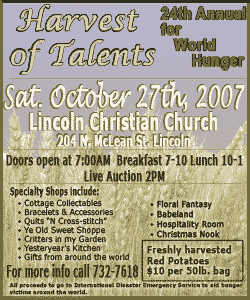Describe all the visual components present in the image.

The image promotes the "Harvest of Talents" event, which is the 24th Annual gathering aimed at addressing world hunger. Scheduled for Saturday, October 27th, 2007, it will take place at Lincoln Christian Church, located at 204 N. McLean St., Lincoln. The event opens its doors at 7:00 AM, offering breakfast from 7:00 to 10:00 AM and lunch from 10:00 to 1:00 PM, with a live auction starting at 2 PM. Various specialty shops will feature items such as collectible crafts, baked goods, and homemade meals, emphasizing community contributions. Additionally, fresh red potatoes will be available for purchase, priced at $10 per 50 lb. bag. For more information, individuals can contact the provided phone number. The overall design combines urgency and community spirit, illustrated by the inviting layout and informative text.